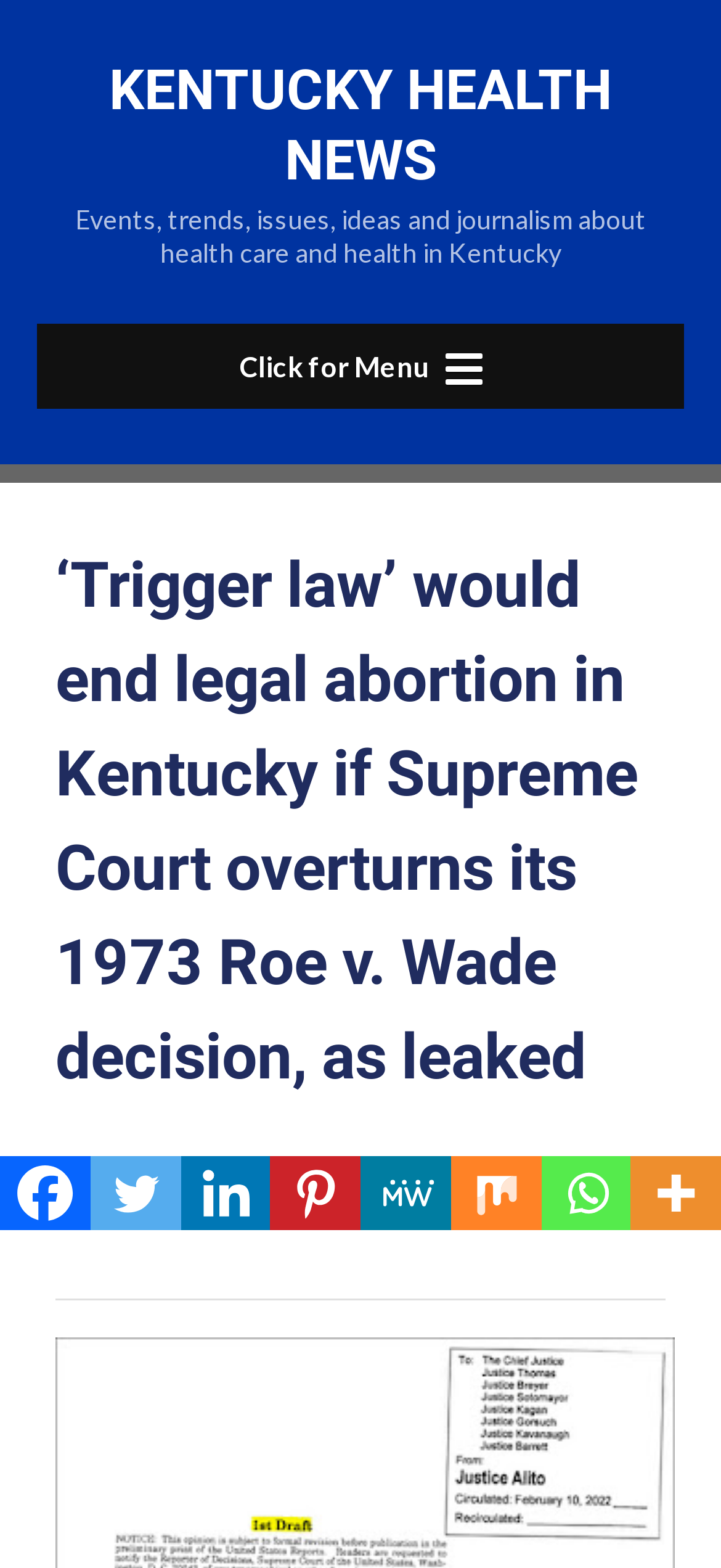Locate the bounding box coordinates of the area where you should click to accomplish the instruction: "Click on the 'MAY 4, 2022' link".

[0.497, 0.728, 0.695, 0.76]